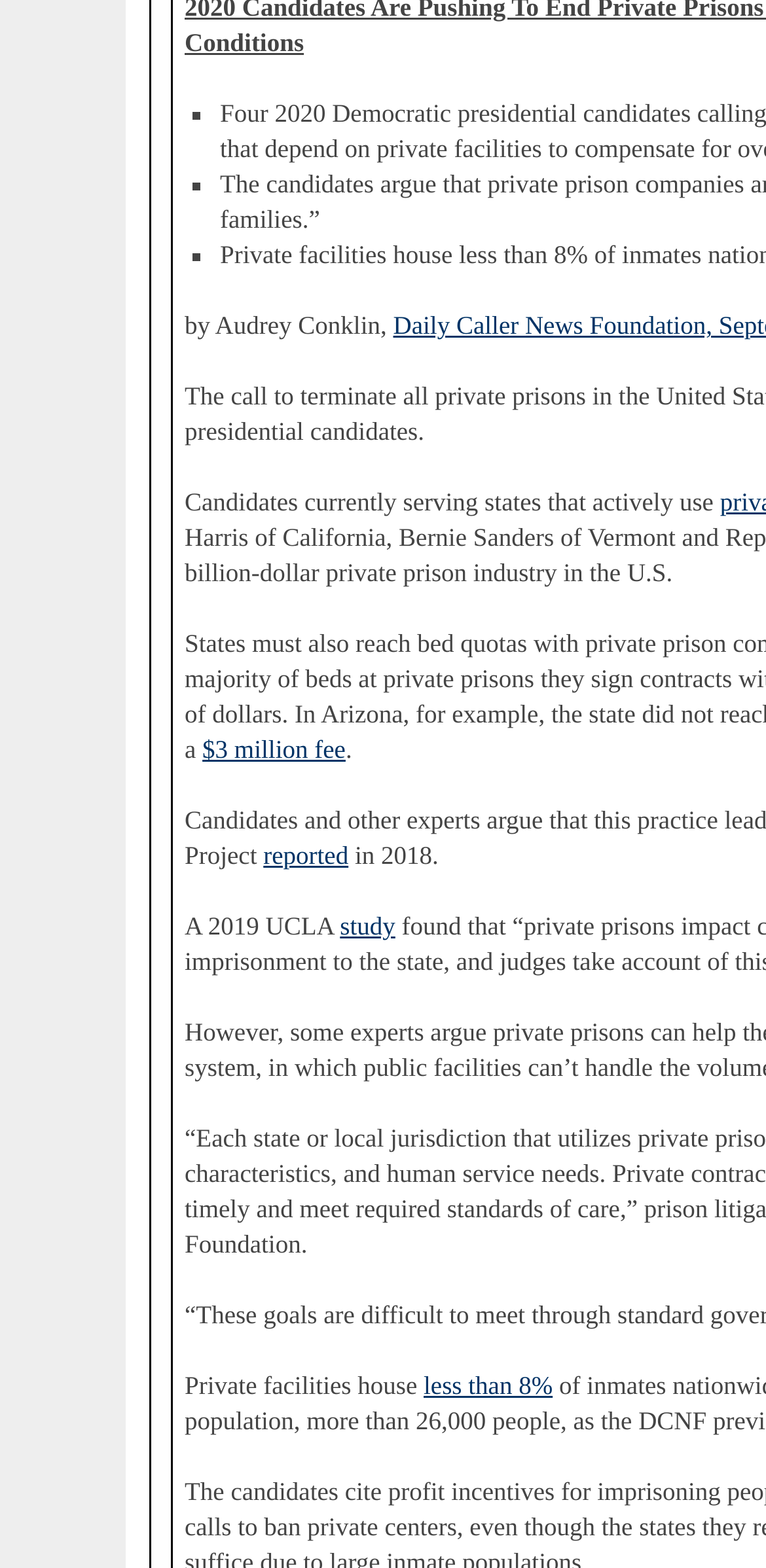Ascertain the bounding box coordinates for the UI element detailed here: "Home". The coordinates should be provided as [left, top, right, bottom] with each value being a float between 0 and 1.

None